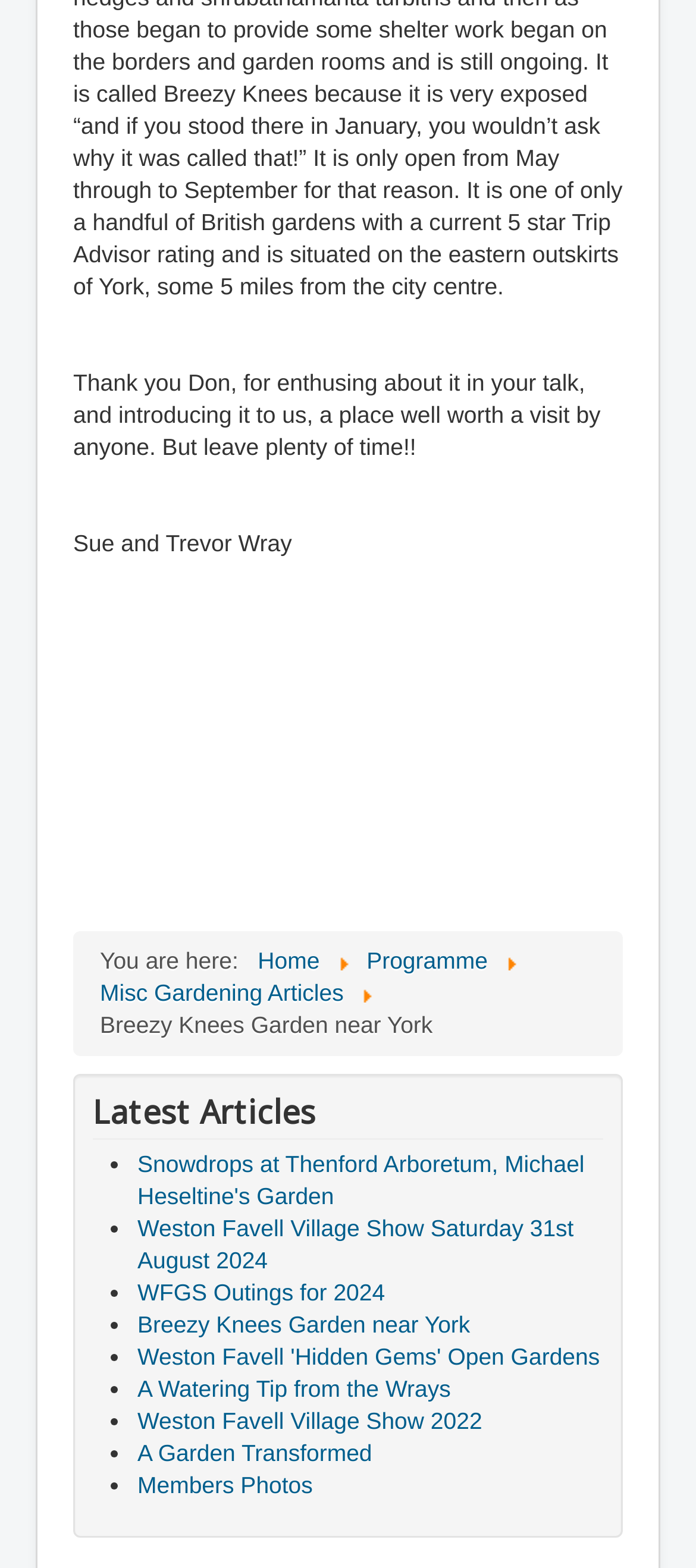Mark the bounding box of the element that matches the following description: "Members Photos".

[0.197, 0.939, 0.449, 0.956]